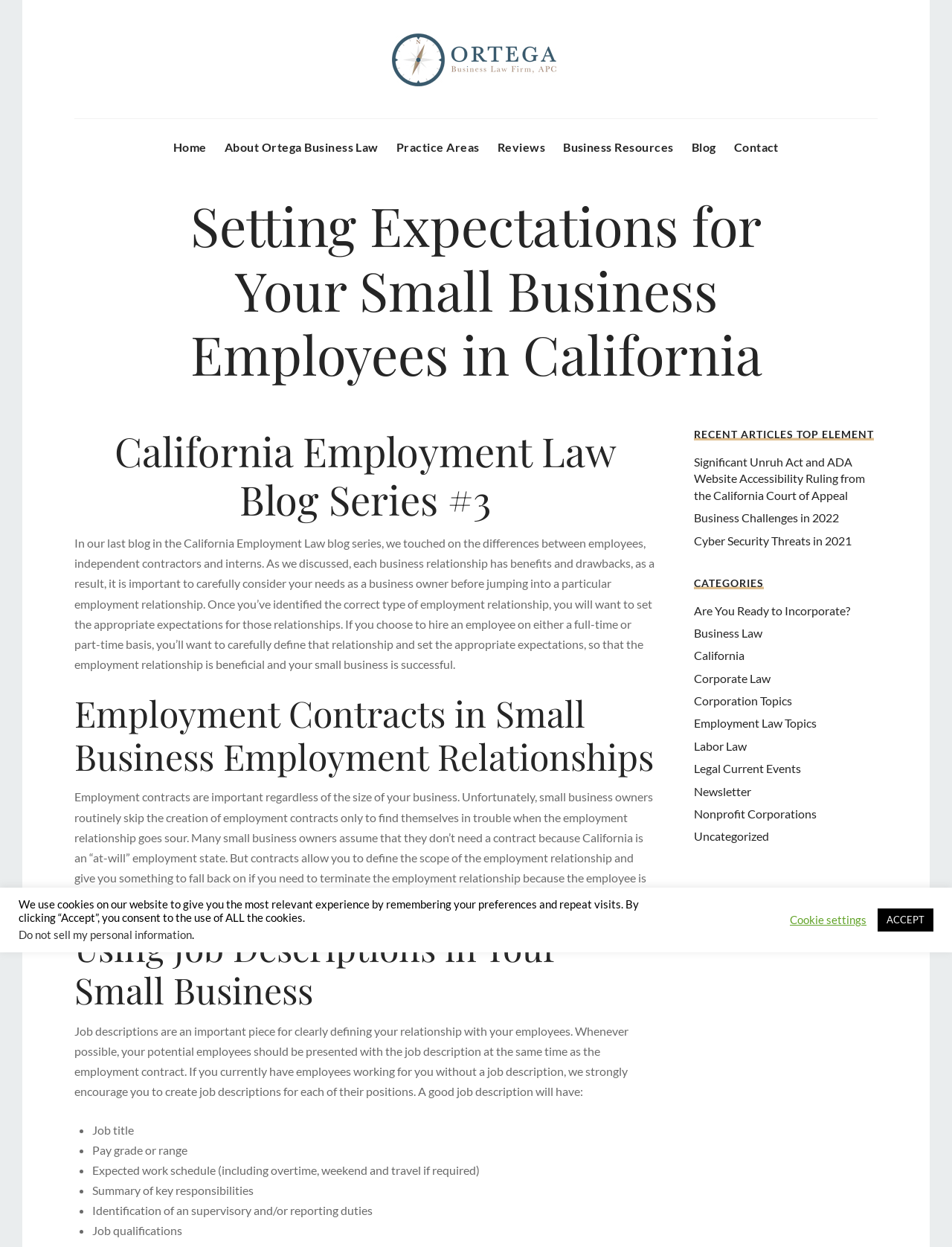Find the primary header on the webpage and provide its text.

Setting Expectations for Your Small Business Employees in California